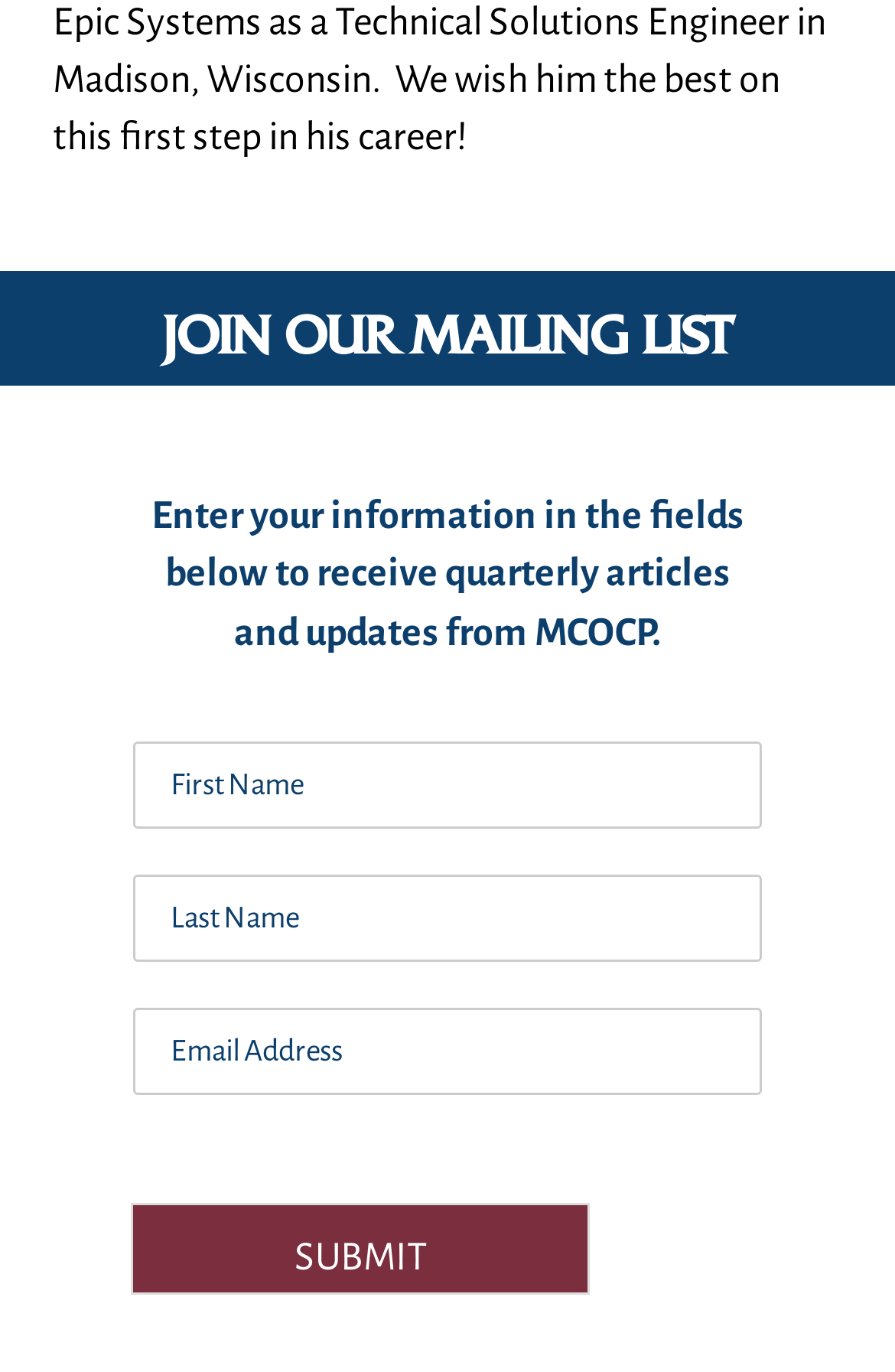Extract the bounding box of the UI element described as: "Submit".

[0.147, 0.877, 0.66, 0.943]